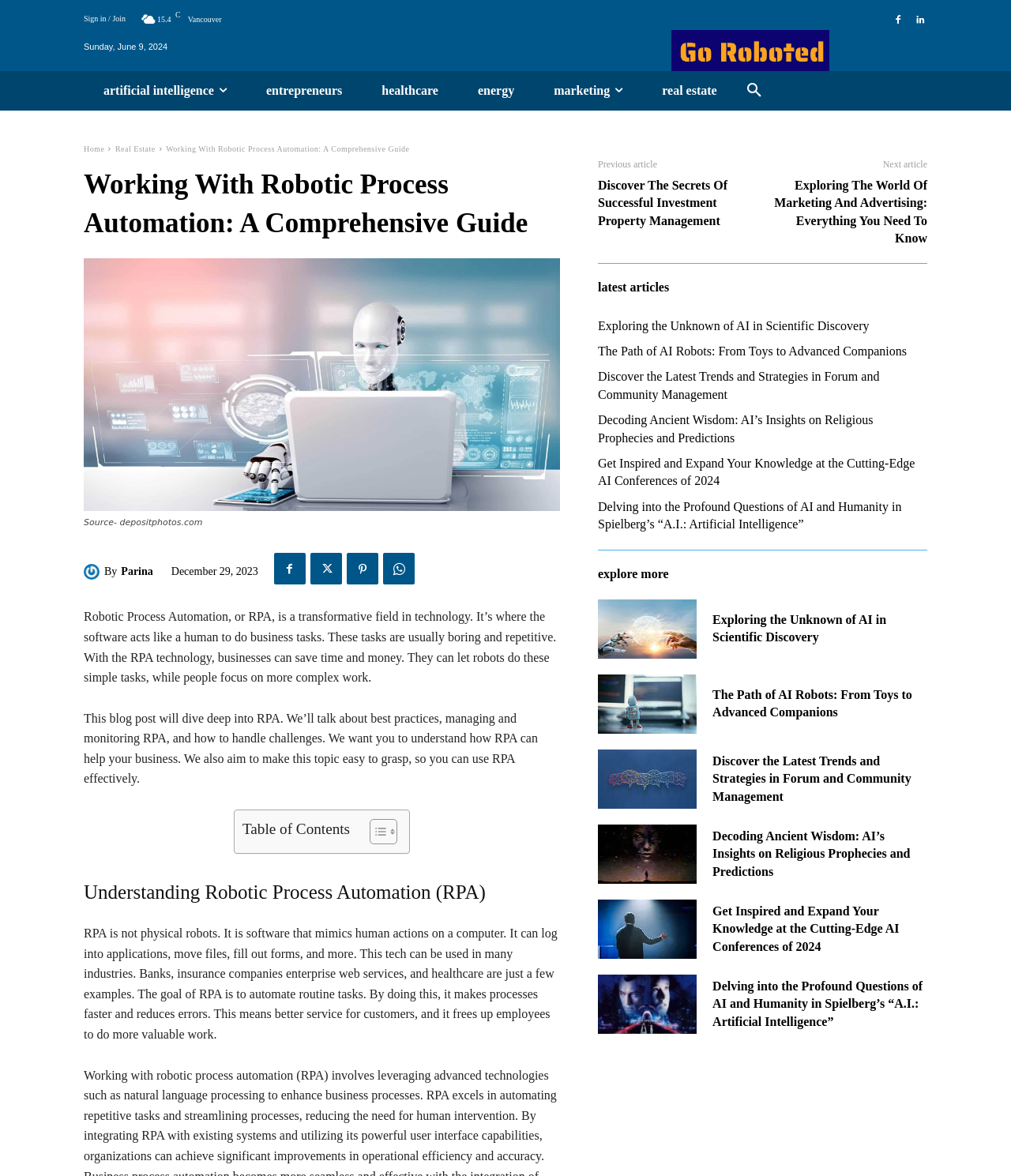Please find the bounding box coordinates of the element's region to be clicked to carry out this instruction: "View the privacy policy".

None